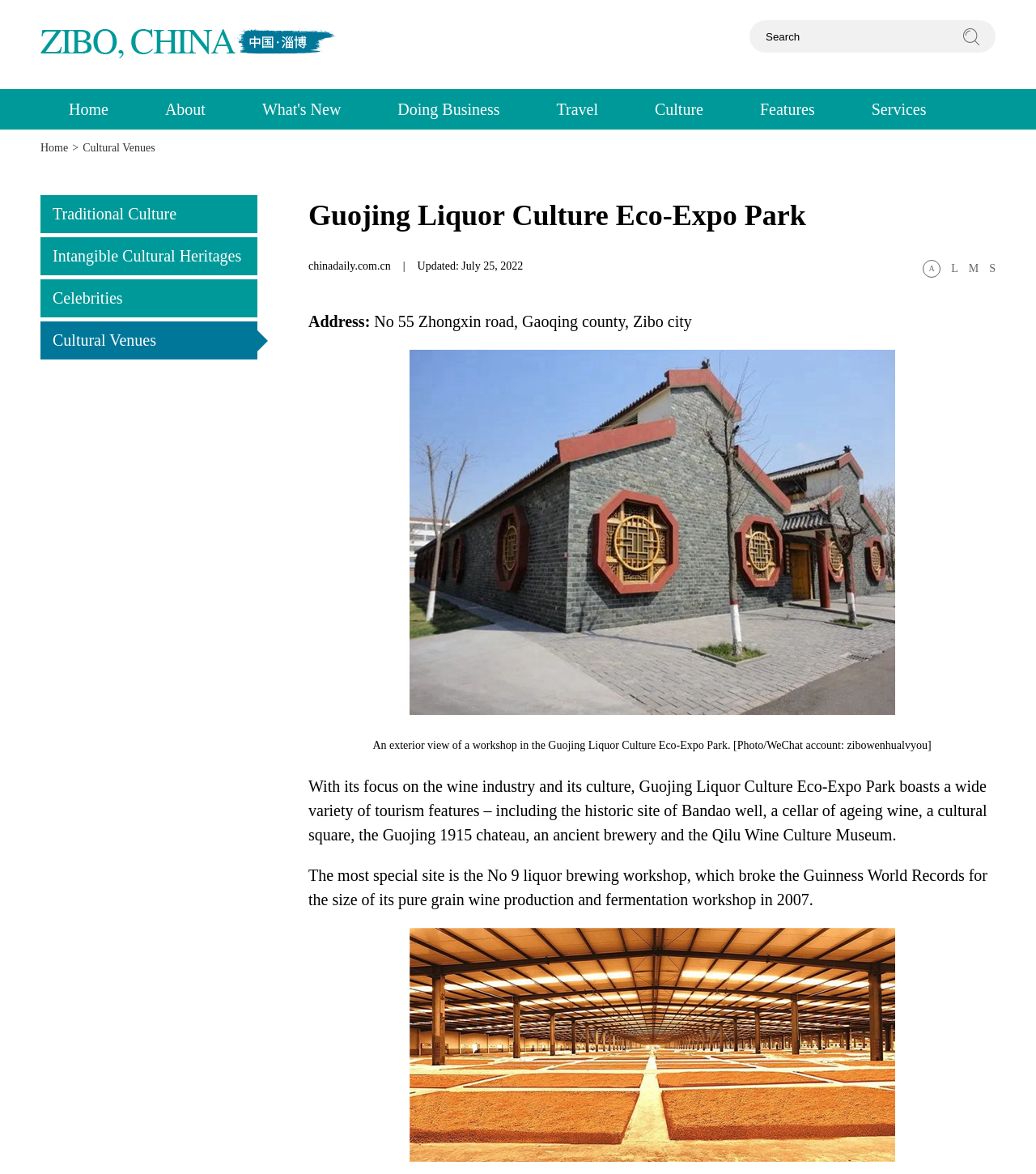Reply to the question with a brief word or phrase: What is the name of the park?

Guojing Liquor Culture Eco-Expo Park